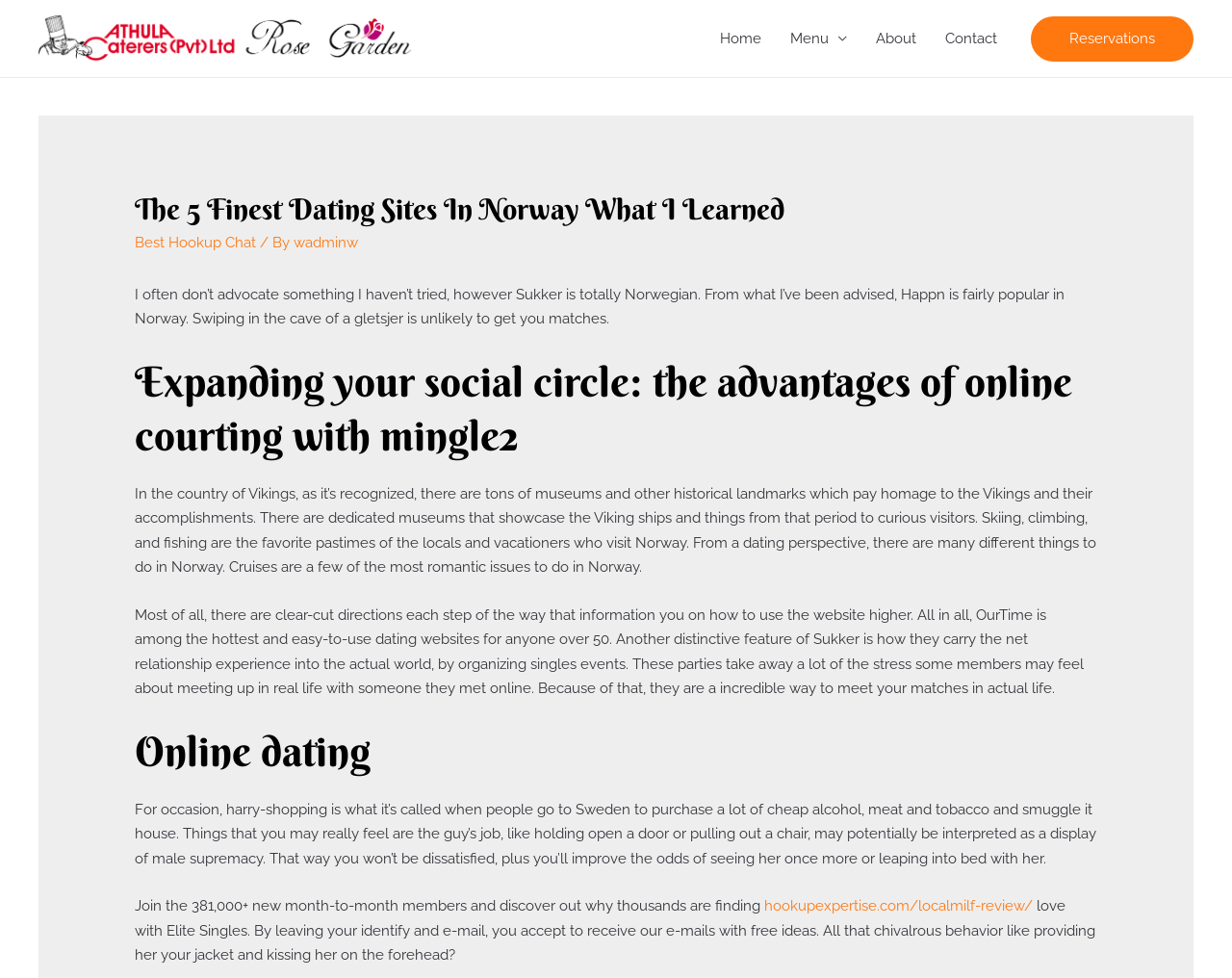Identify the bounding box coordinates of the area you need to click to perform the following instruction: "Click on the 'About' link".

[0.699, 0.0, 0.755, 0.079]